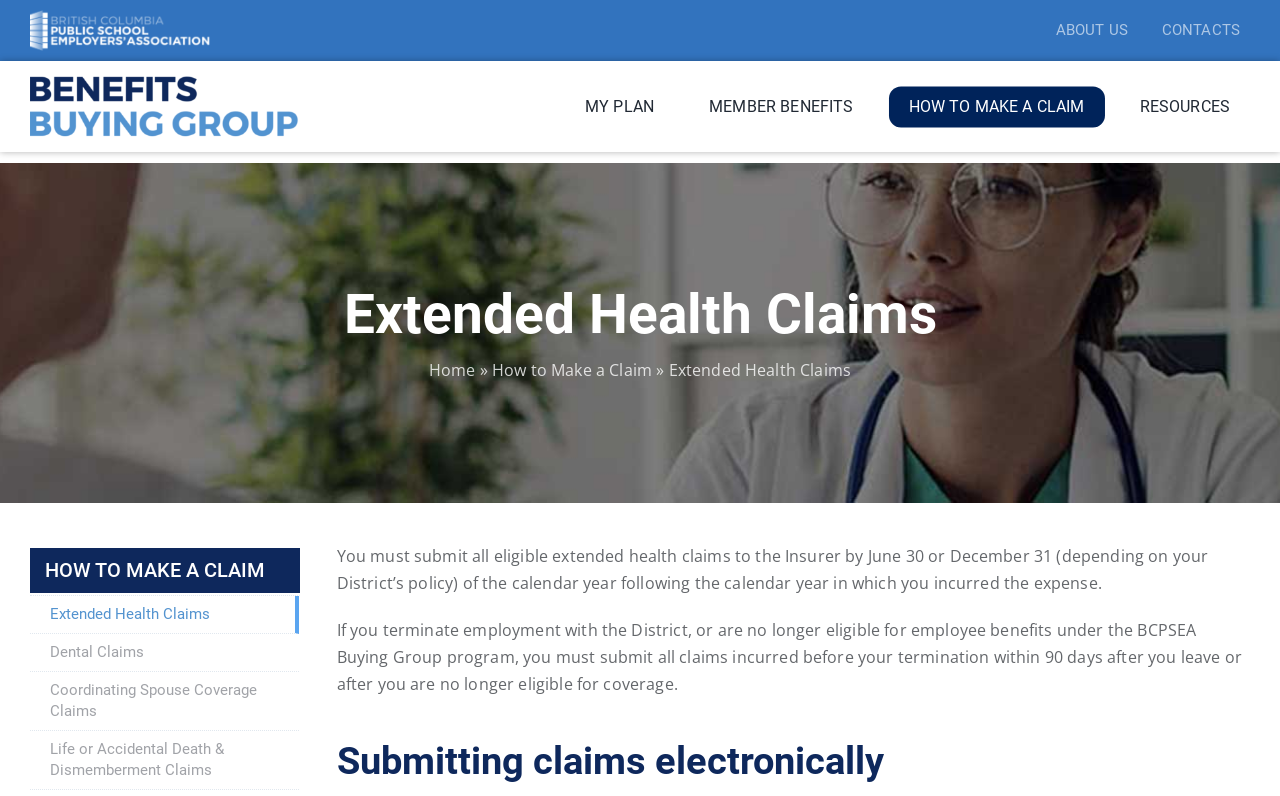Please predict the bounding box coordinates of the element's region where a click is necessary to complete the following instruction: "go to about us page". The coordinates should be represented by four float numbers between 0 and 1, i.e., [left, top, right, bottom].

[0.817, 0.023, 0.889, 0.055]